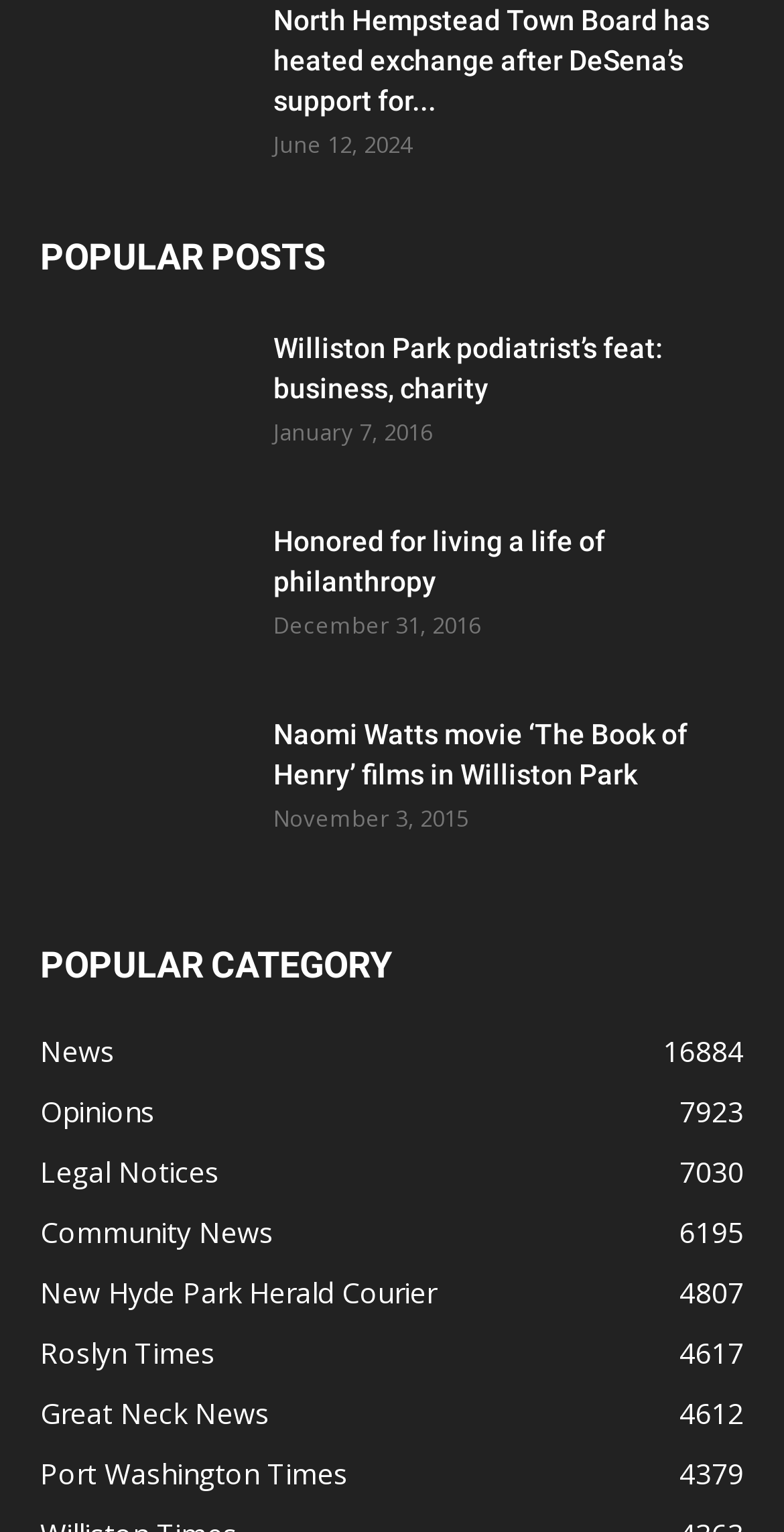Find the bounding box coordinates for the UI element whose description is: "Roslyn Times4617". The coordinates should be four float numbers between 0 and 1, in the format [left, top, right, bottom].

[0.051, 0.87, 0.274, 0.895]